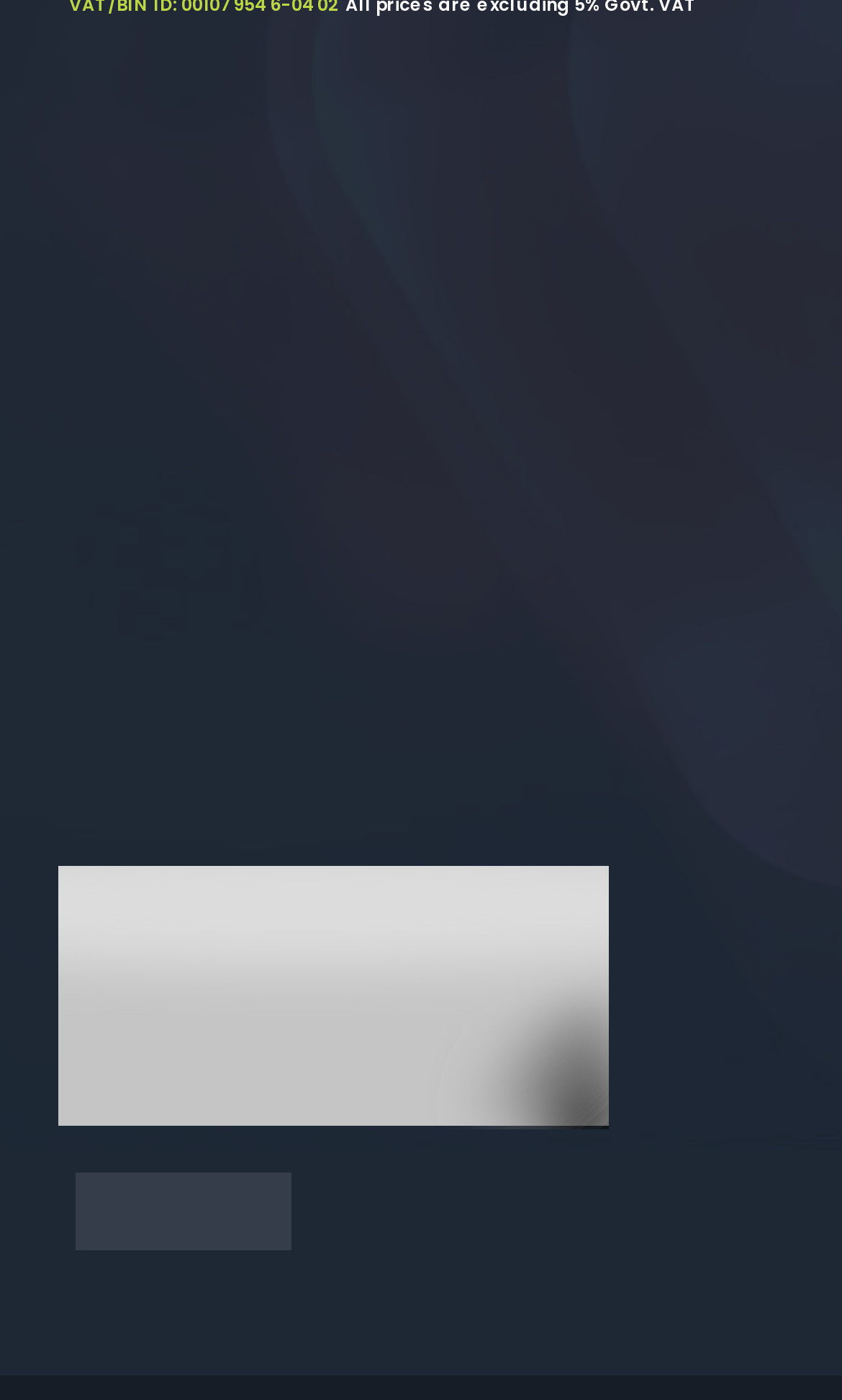Find the bounding box coordinates for the area that should be clicked to accomplish the instruction: "Click About XeonBD".

[0.082, 0.143, 0.474, 0.184]